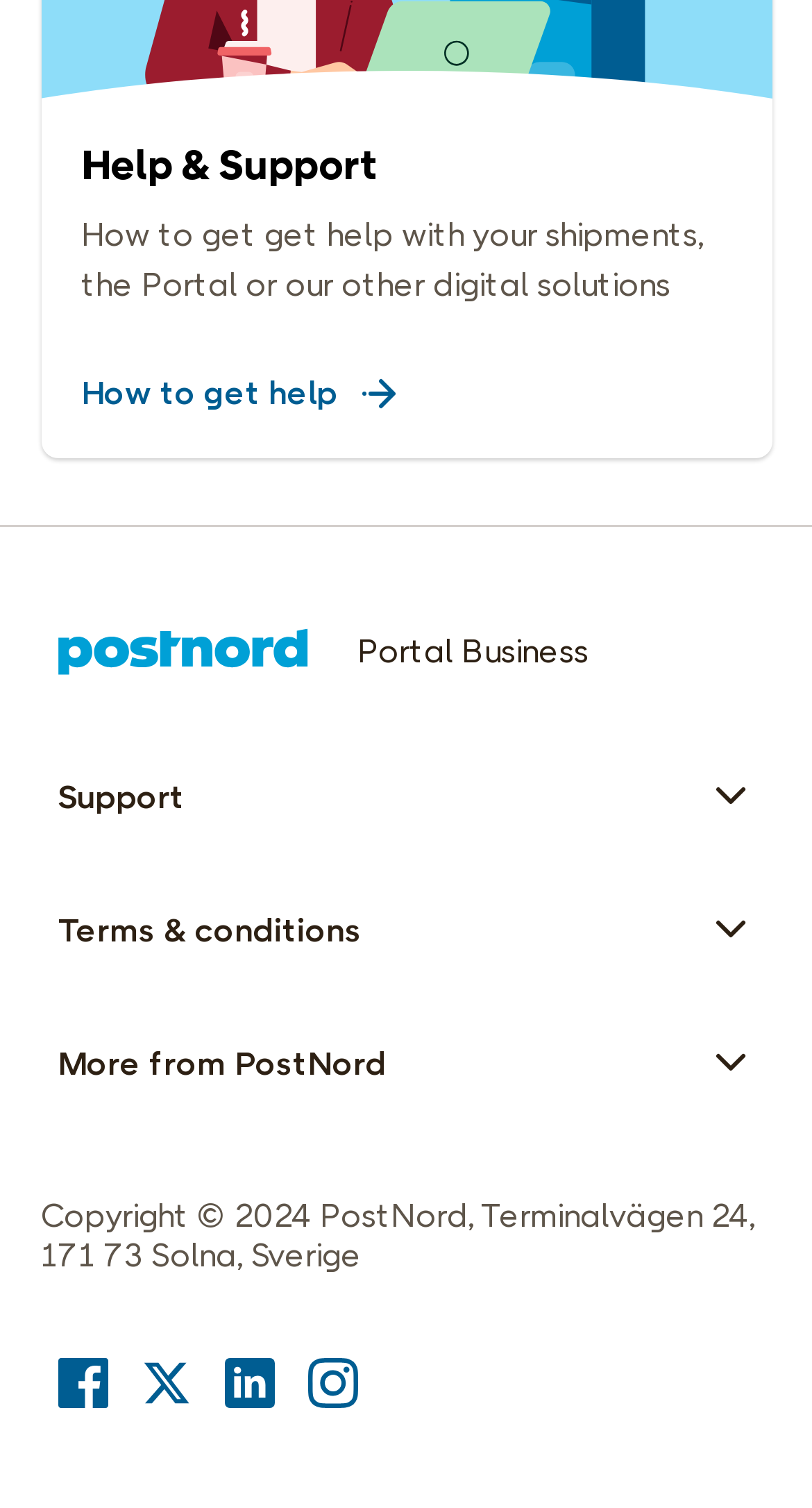Answer the question using only one word or a concise phrase: What is the purpose of the 'How to get help' link?

Get help with shipments